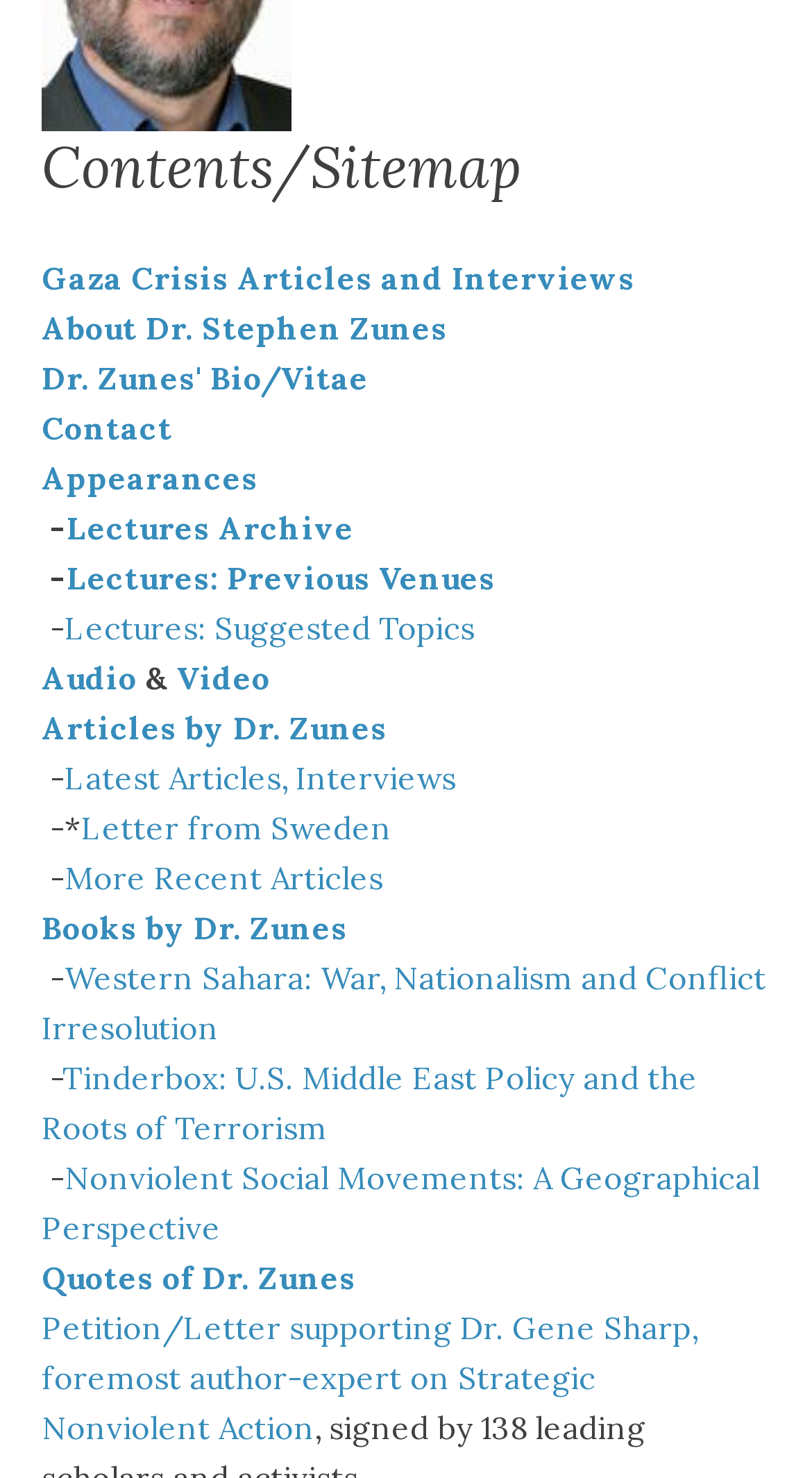What is the main topic of this webpage? Using the information from the screenshot, answer with a single word or phrase.

Dr. Stephen Zunes